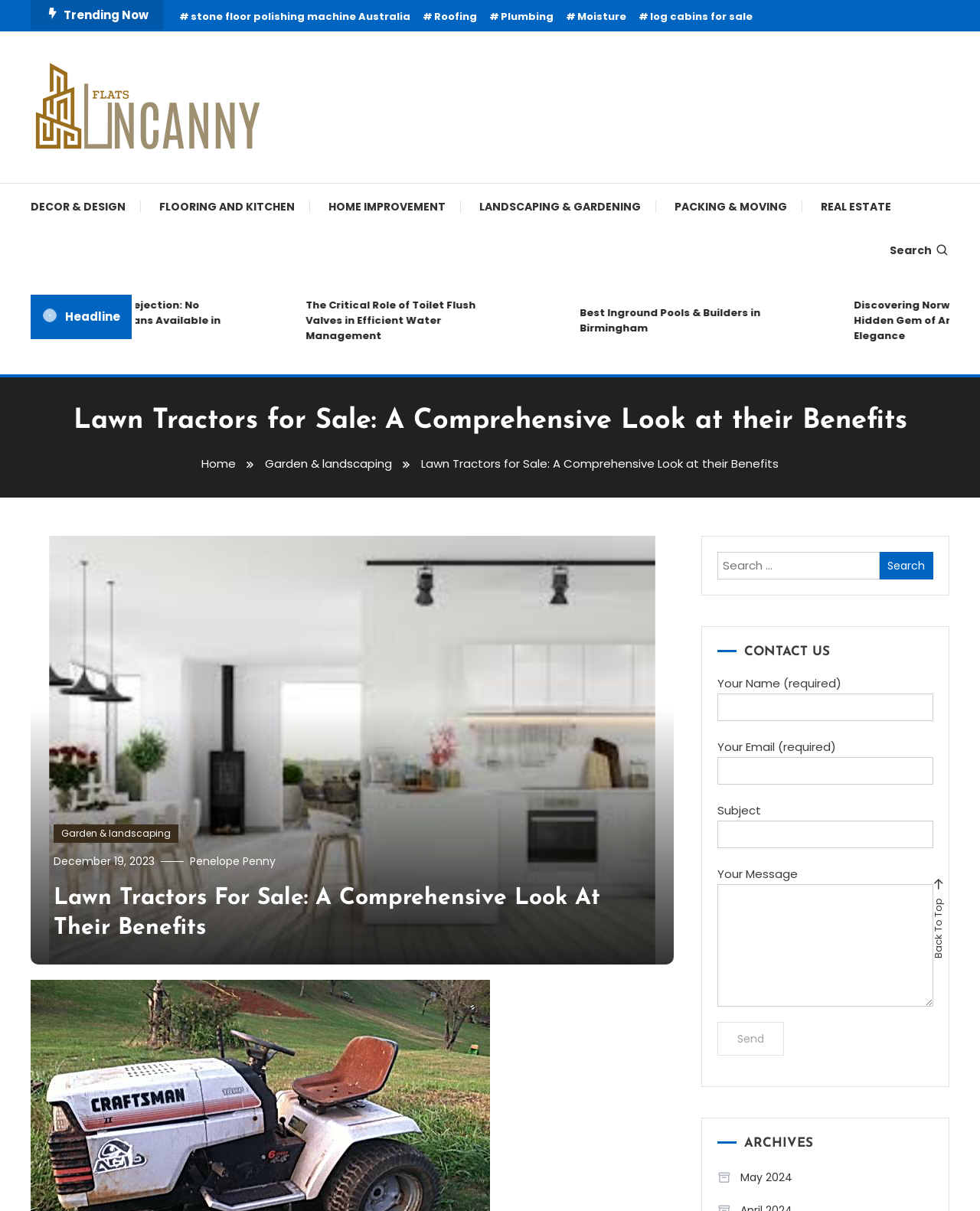Generate a thorough caption detailing the webpage content.

This webpage appears to be a blog or article page focused on lawn tractors for sale and their benefits. At the top, there is a navigation menu with links to various categories such as "DECOR & DESIGN", "FLOORING AND KITCHEN", and "LANDSCAPING & GARDENING". Below this menu, there is a search bar where users can input keywords to search for specific topics.

The main content of the page is an article titled "Lawn Tractors for Sale: A Comprehensive Look at their Benefits". The article is divided into sections, with headings and subheadings guiding the reader through the content. There are also links to related articles and topics scattered throughout the page.

On the right-hand side of the page, there is a sidebar with links to trending topics, such as "stone floor polishing machine Australia" and "log cabins for sale". There is also a section dedicated to "CONTACT US", where users can fill out a form to send a message to the website administrators.

At the bottom of the page, there is a section titled "ARCHIVES" with a link to May 2024, suggesting that the website has a archive of past articles or content. Finally, there is a "Back To Top" button at the very bottom of the page, allowing users to quickly navigate back to the top of the page.